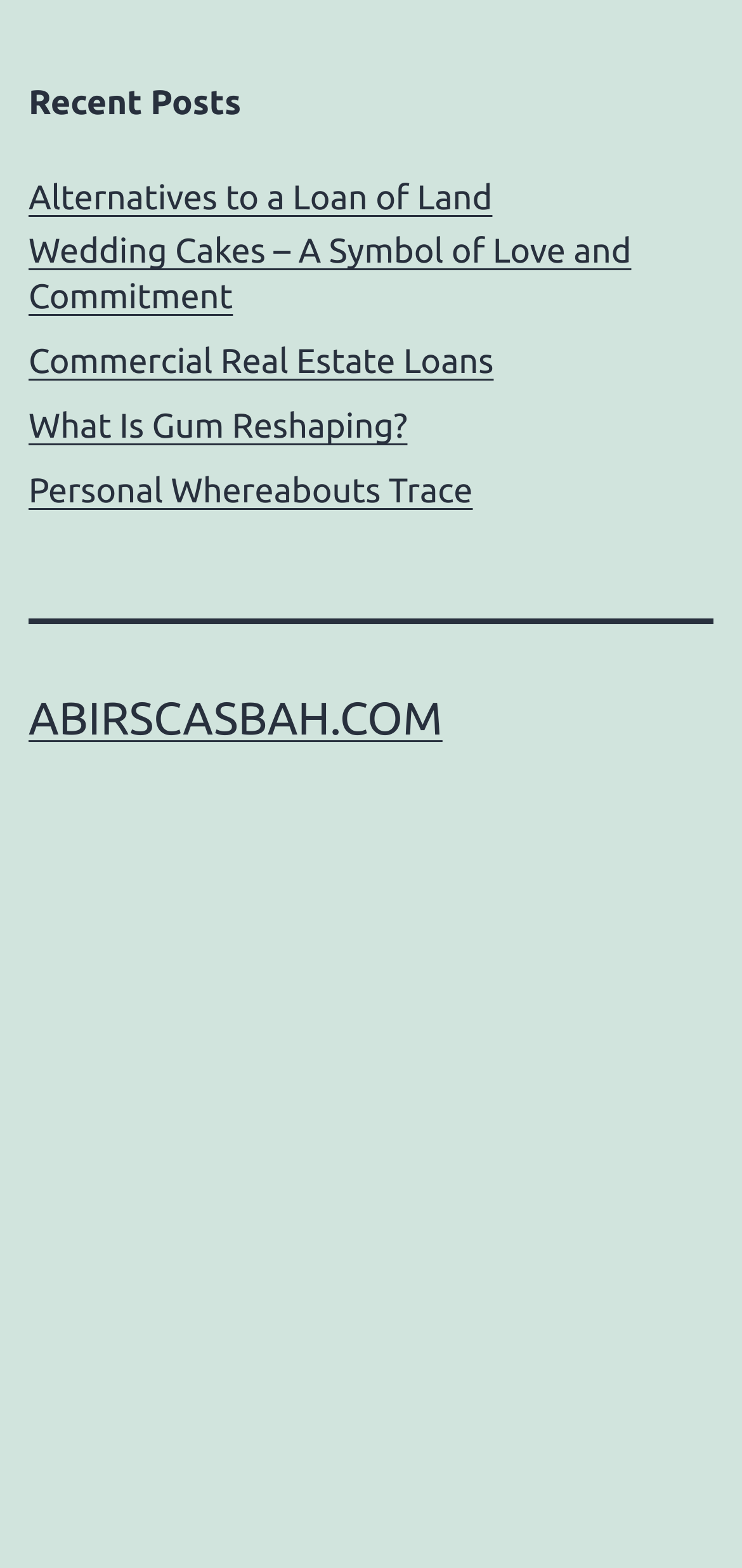Provide the bounding box coordinates for the area that should be clicked to complete the instruction: "view recent post 'Alternatives to a Loan of Land'".

[0.038, 0.562, 0.664, 0.59]